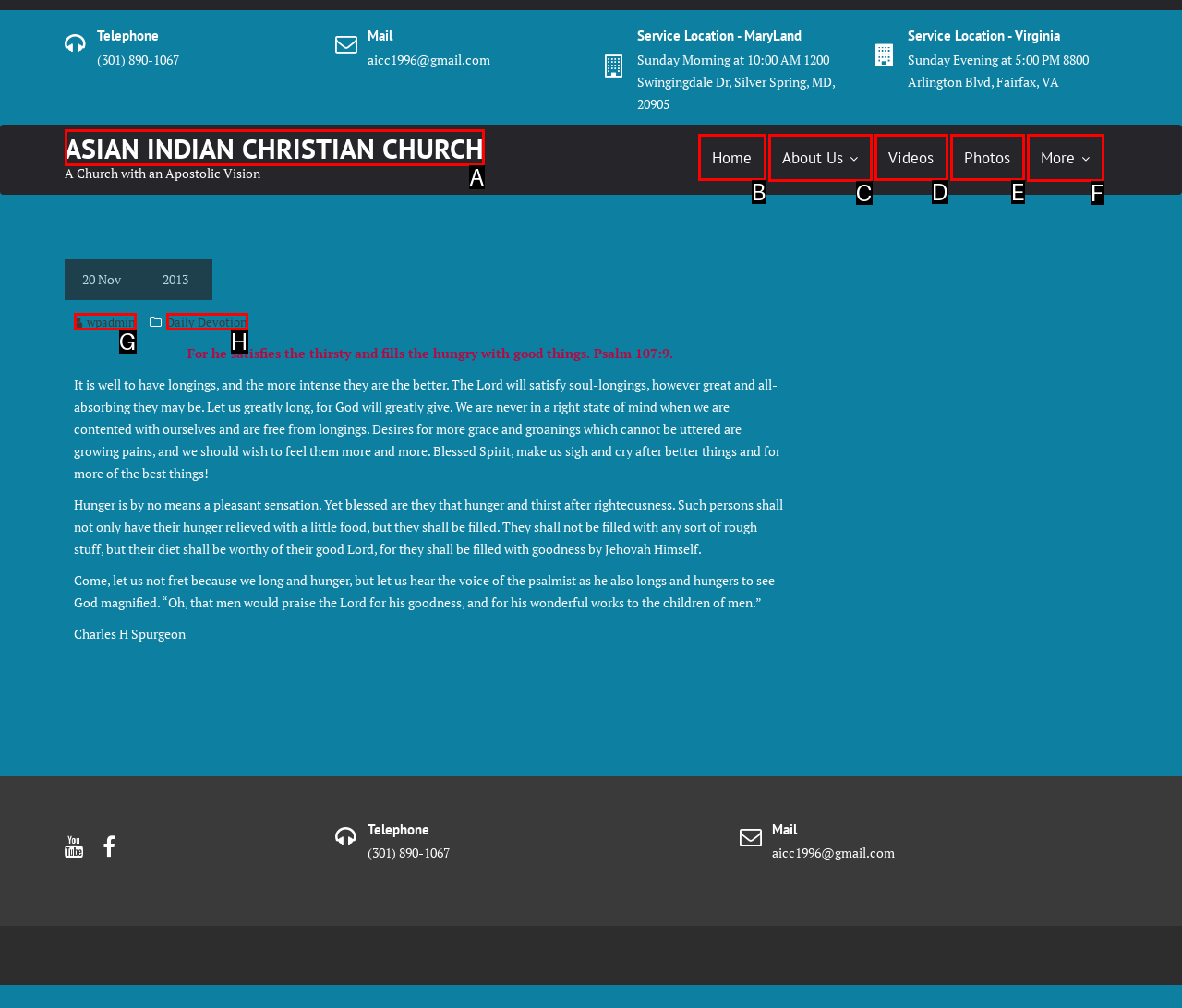Pick the option that best fits the description: alt="The Evergreen State College". Reply with the letter of the matching option directly.

None